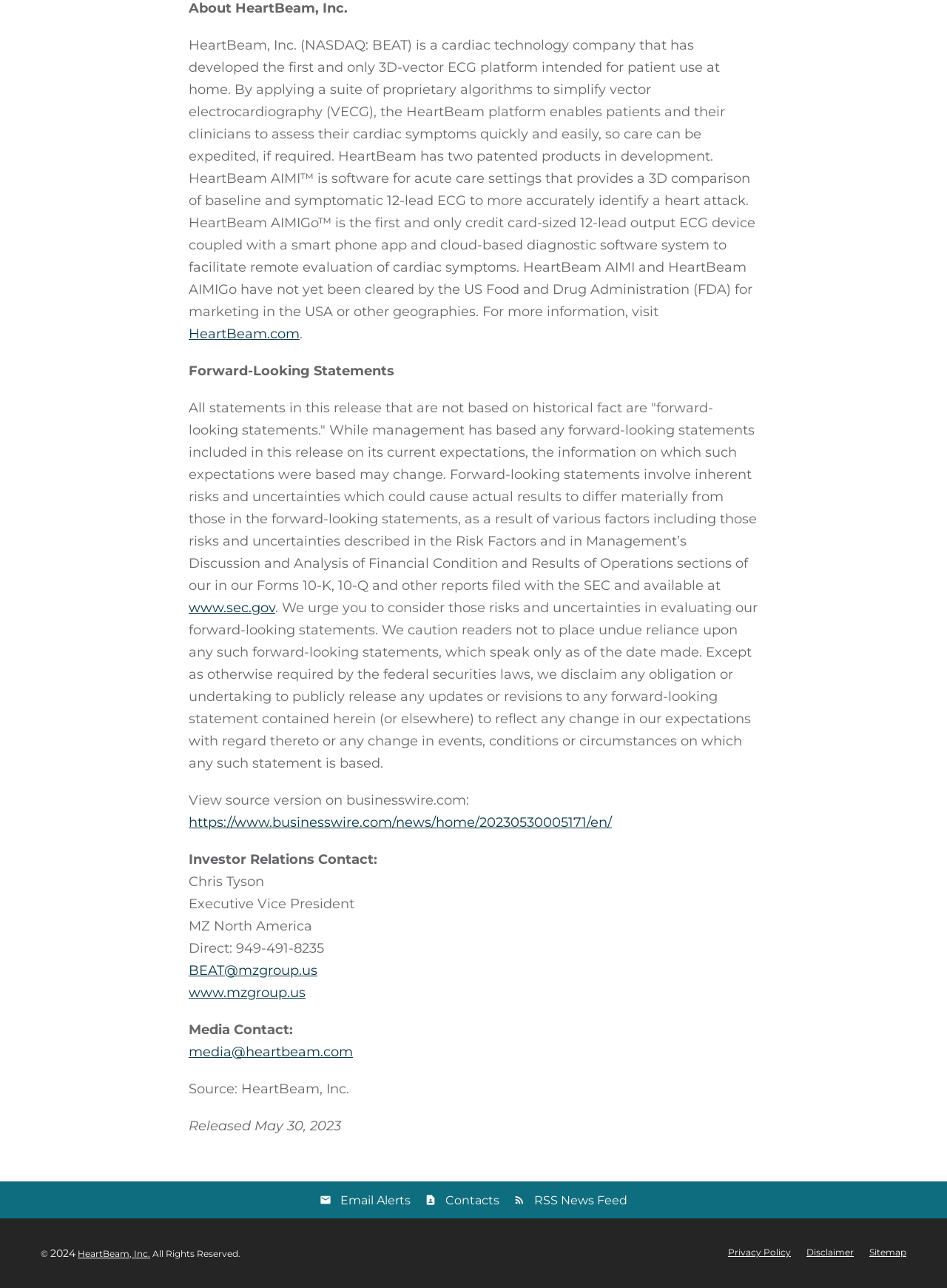Indicate the bounding box coordinates of the element that must be clicked to execute the instruction: "View RSS news feed". The coordinates should be given as four float numbers between 0 and 1, i.e., [left, top, right, bottom].

[0.542, 0.926, 0.662, 0.937]